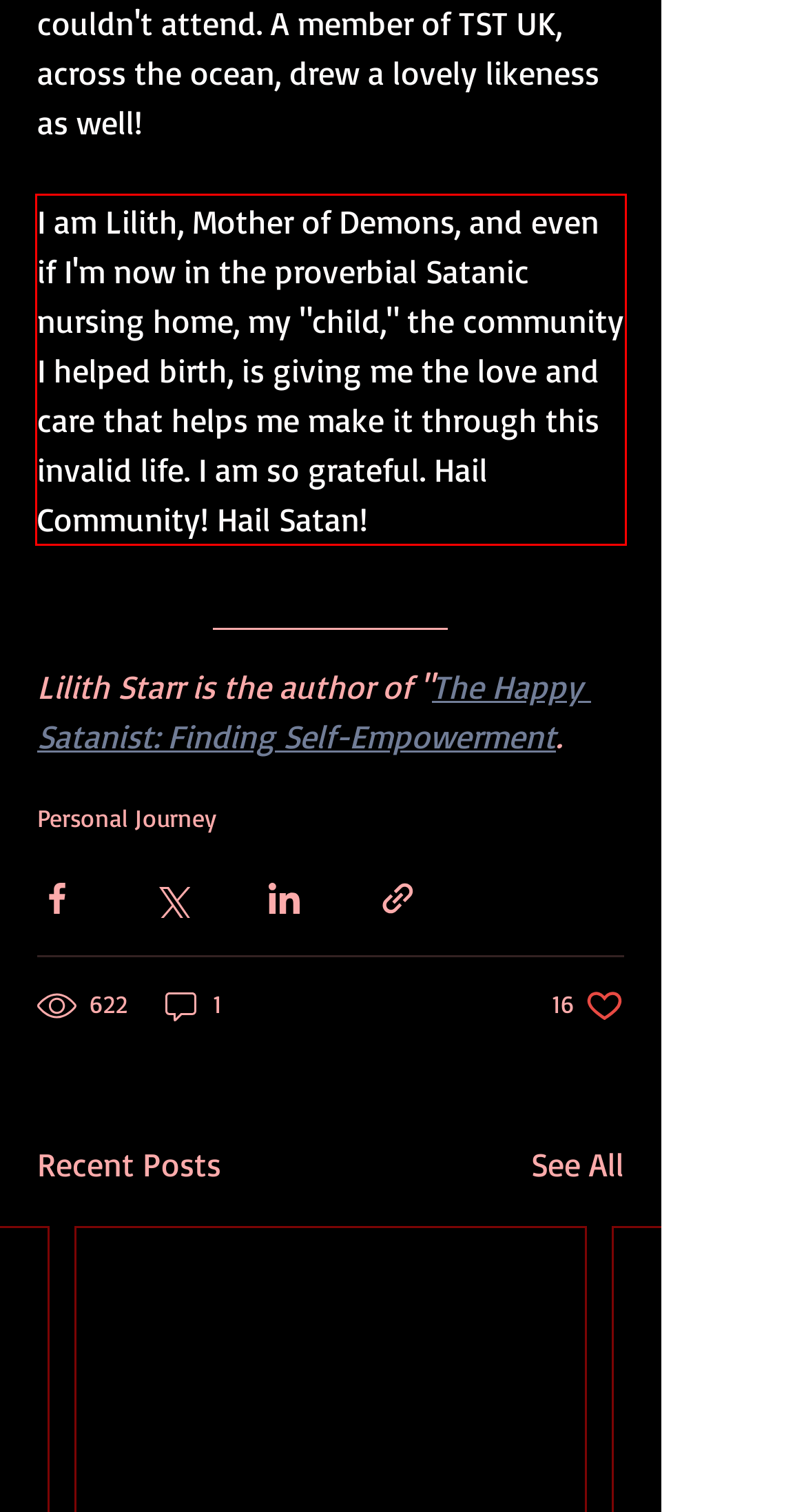Given the screenshot of the webpage, identify the red bounding box, and recognize the text content inside that red bounding box.

I am Lilith, Mother of Demons, and even if I'm now in the proverbial Satanic nursing home, my "child," the community I helped birth, is giving me the love and care that helps me make it through this invalid life. I am so grateful. Hail Community! Hail Satan!